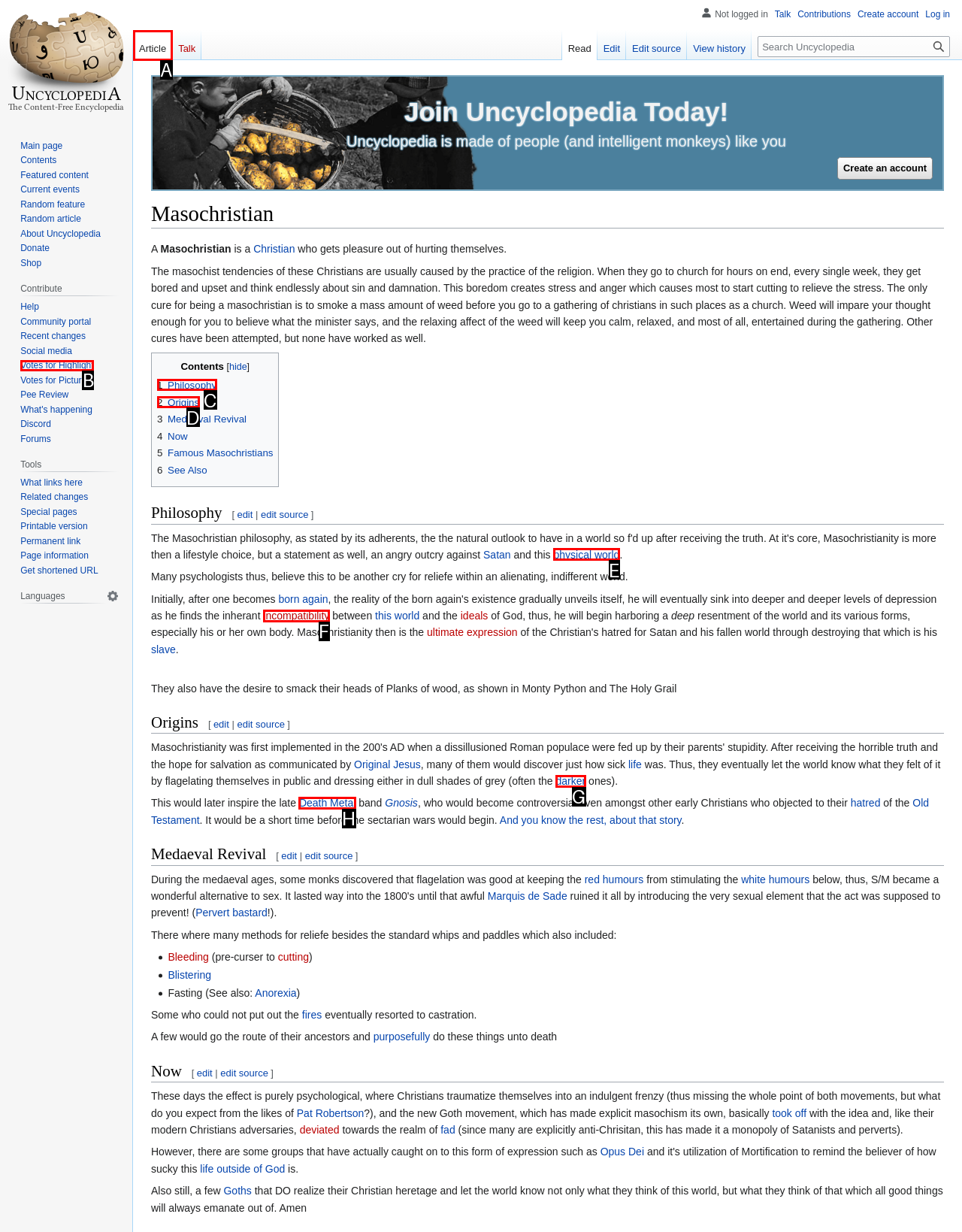Please identify the UI element that matches the description: Votes for Highlight
Respond with the letter of the correct option.

B